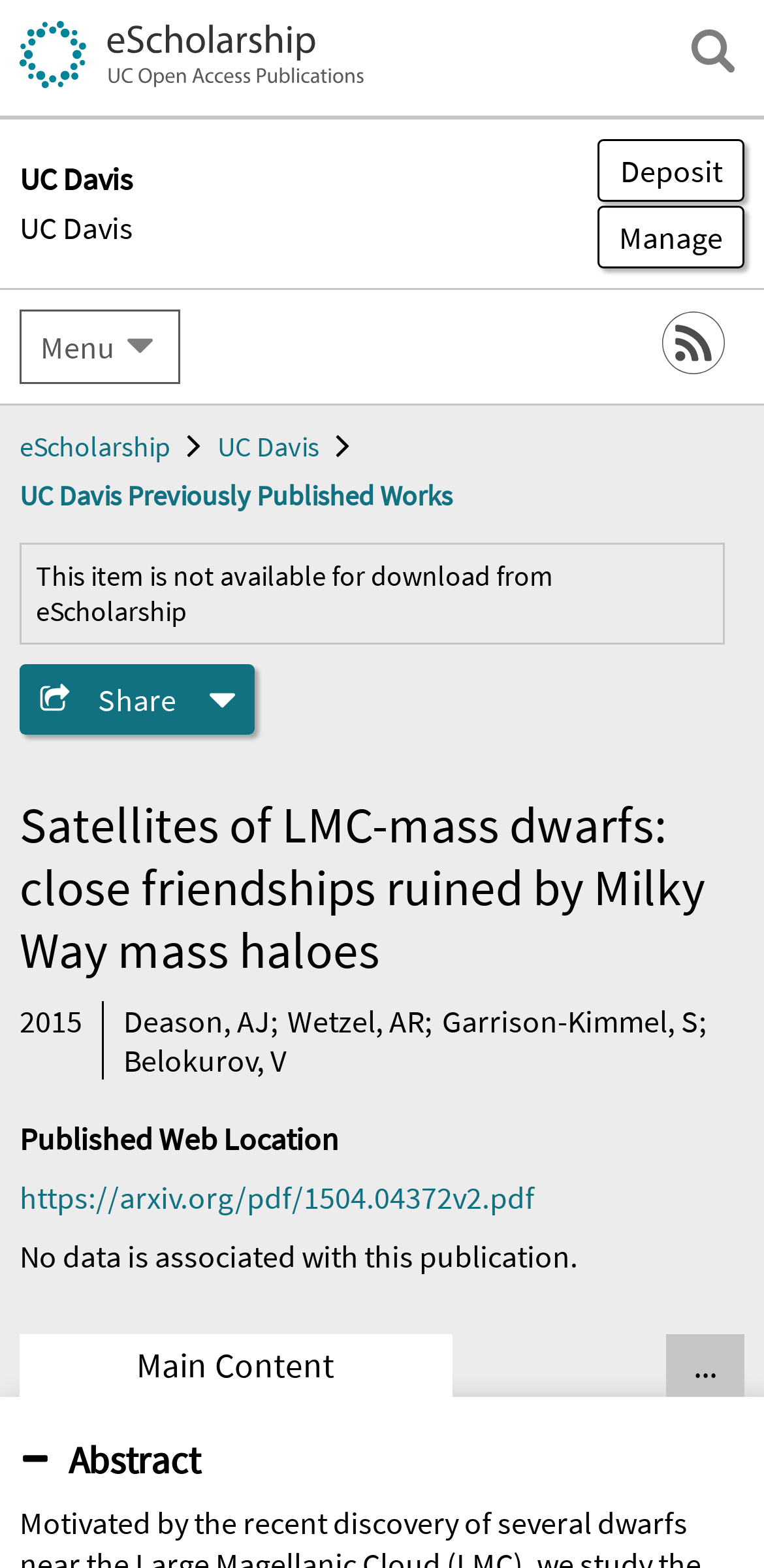Give an in-depth explanation of the webpage layout and content.

The webpage appears to be a scholarly article page, with a focus on a specific research paper. At the top left, there is a logo and link to "eScholarship" accompanied by an image. Next to it, there is a link to "UC Davis" with a heading element. 

On the top right, there are several buttons, including "open search field", "Deposit", and "Manage Submissions". Below these buttons, there is a section with links to "RSS" and another "eScholarship" link, as well as a link to "UC Davis Previously Published Works". 

The main content of the page is divided into sections. The title of the research paper, "Satellites of LMC-mass dwarfs: close friendships ruined by Milky Way mass haloes", is displayed prominently in the middle of the page. Below the title, there is a section with information about the authors, including links to their names: Deason, AJ; Wetzel, AR; Garrison-Kimmel, S; and Belokurov, V. 

Further down, there is a section with a heading "Published Web Location" and a link to a PDF file on arxiv.org. Below this, there is a message stating "No data is associated with this publication." 

At the bottom of the page, there are several buttons, including "Show all tabs" and "Main Content". The "Main Content" button is accompanied by a disclosure triangle that expands to reveal the abstract of the research paper.